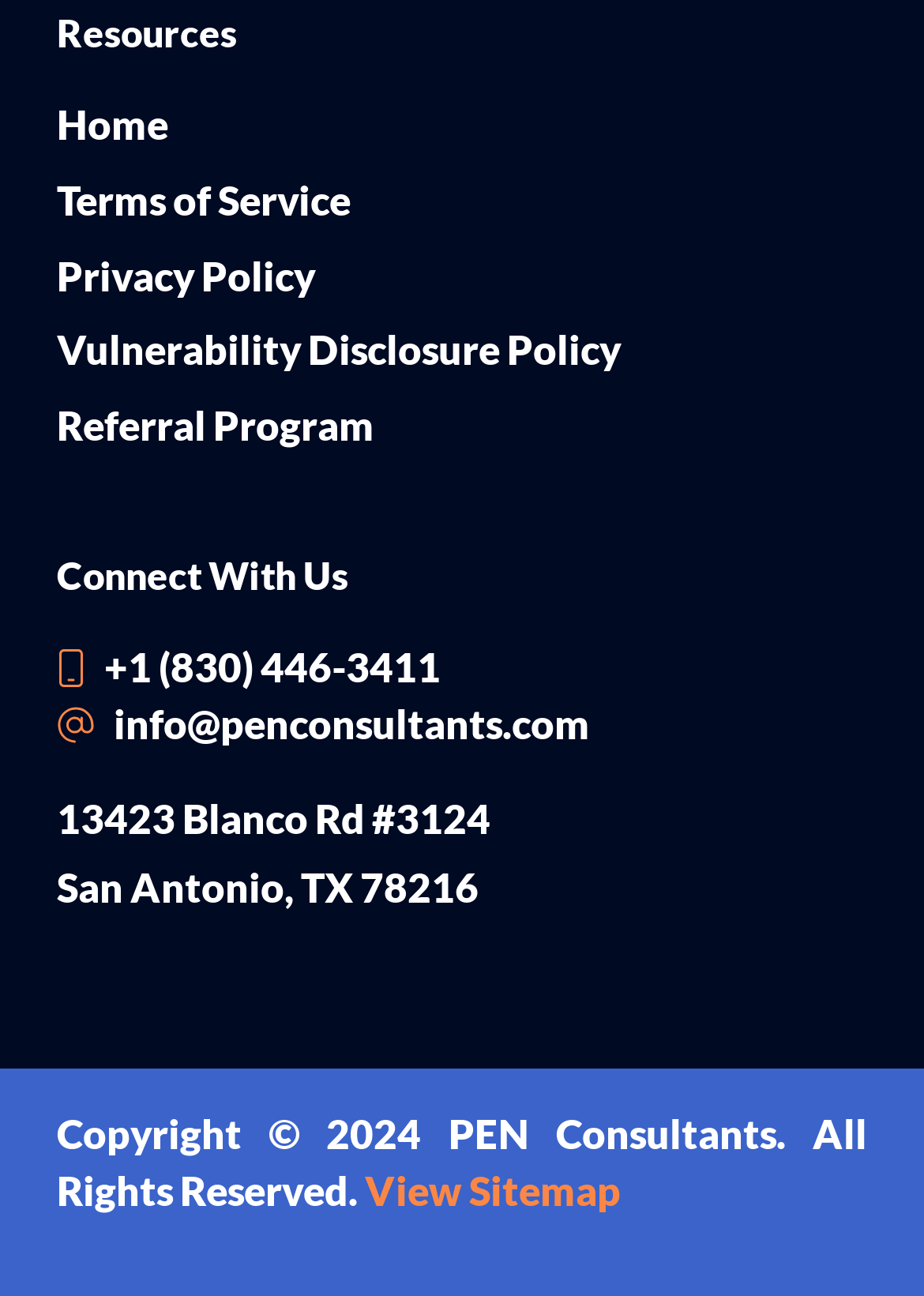Please locate the bounding box coordinates of the element that should be clicked to achieve the given instruction: "send an email".

[0.062, 0.538, 0.638, 0.581]